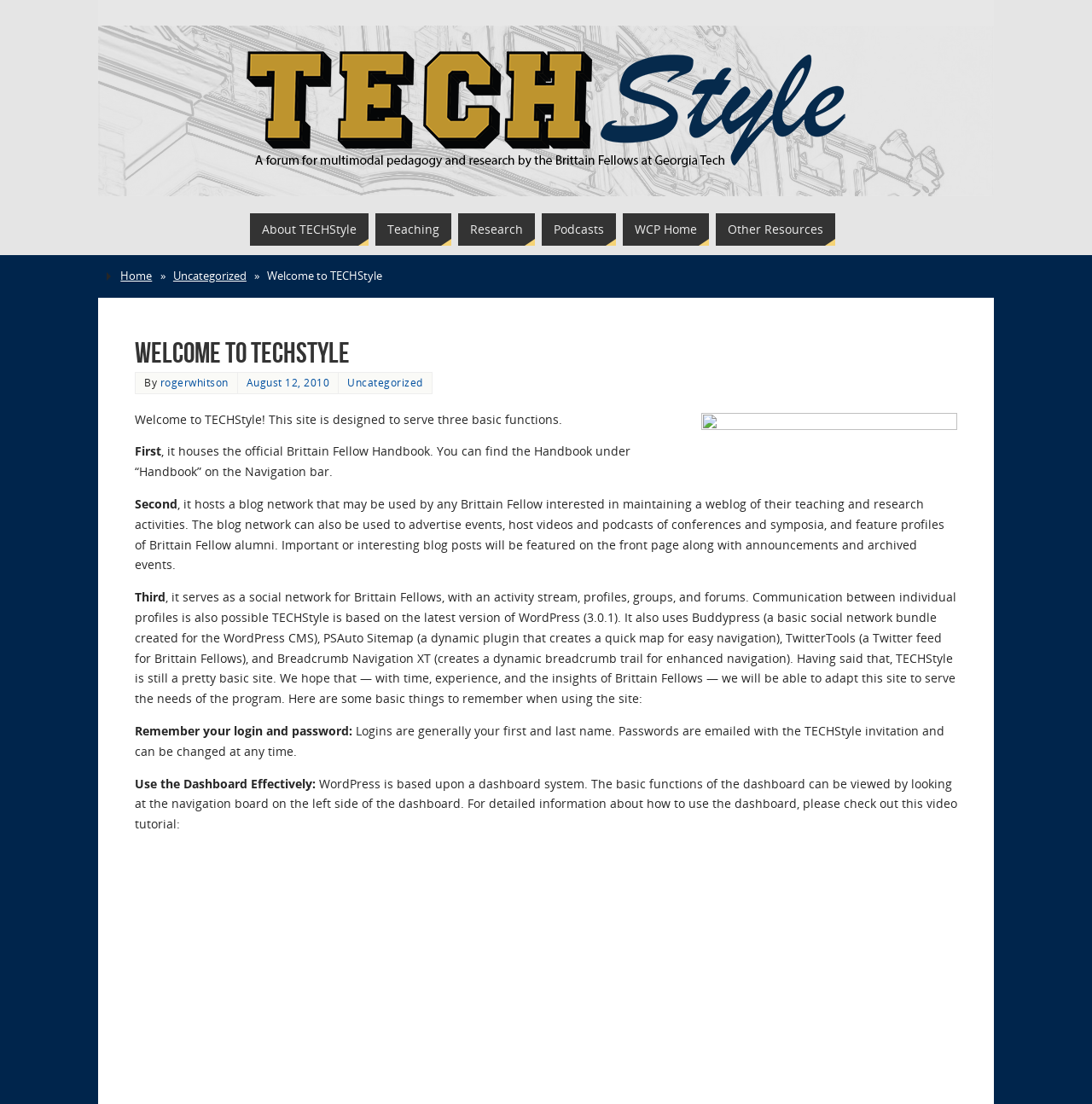What are the three basic functions of this website?
Please use the visual content to give a single word or phrase answer.

Handbook, blog network, social network